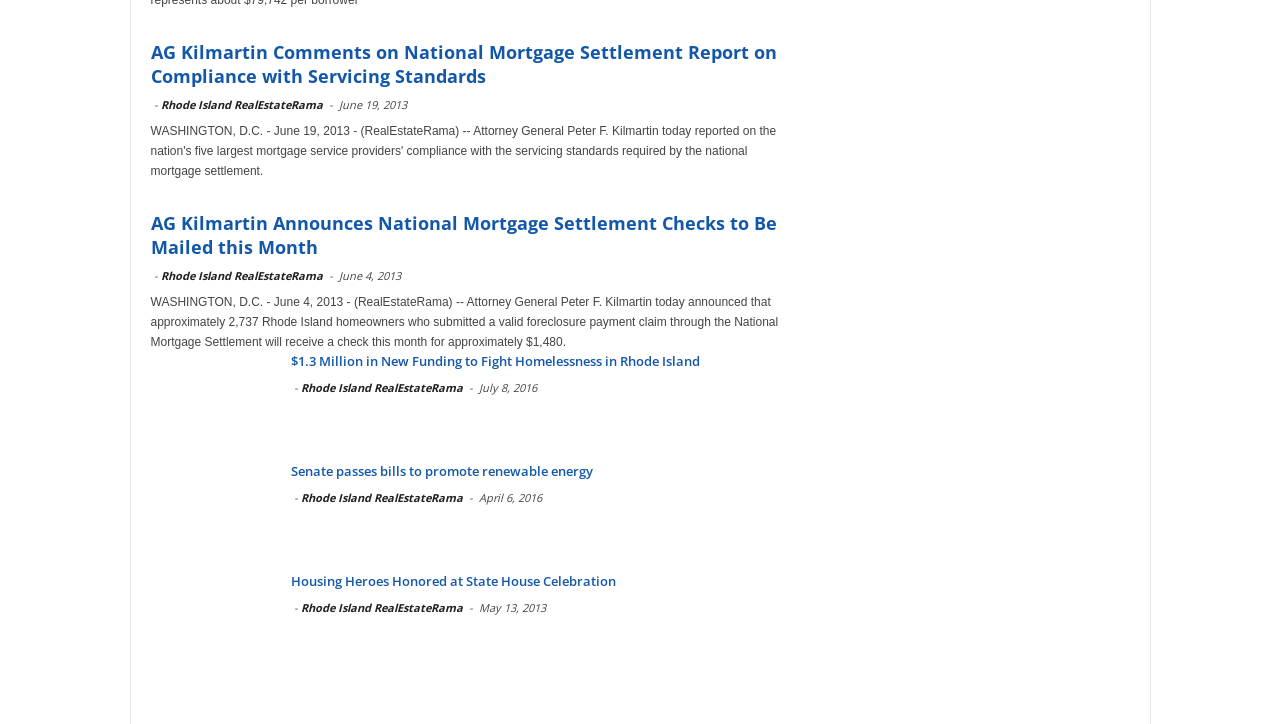Determine the bounding box for the UI element that matches this description: "Rhode Island RealEstateRama".

[0.235, 0.677, 0.361, 0.698]